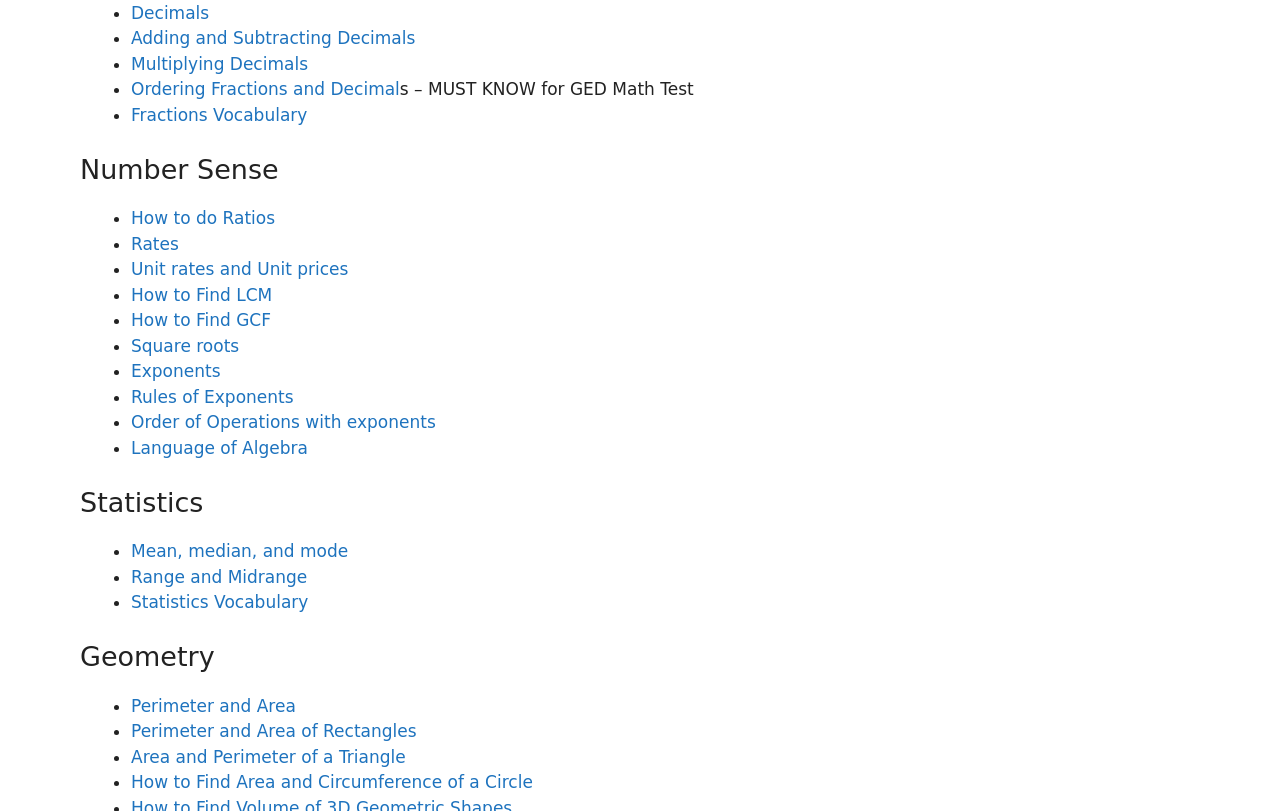What is the first topic under Number Sense? Analyze the screenshot and reply with just one word or a short phrase.

Decimals